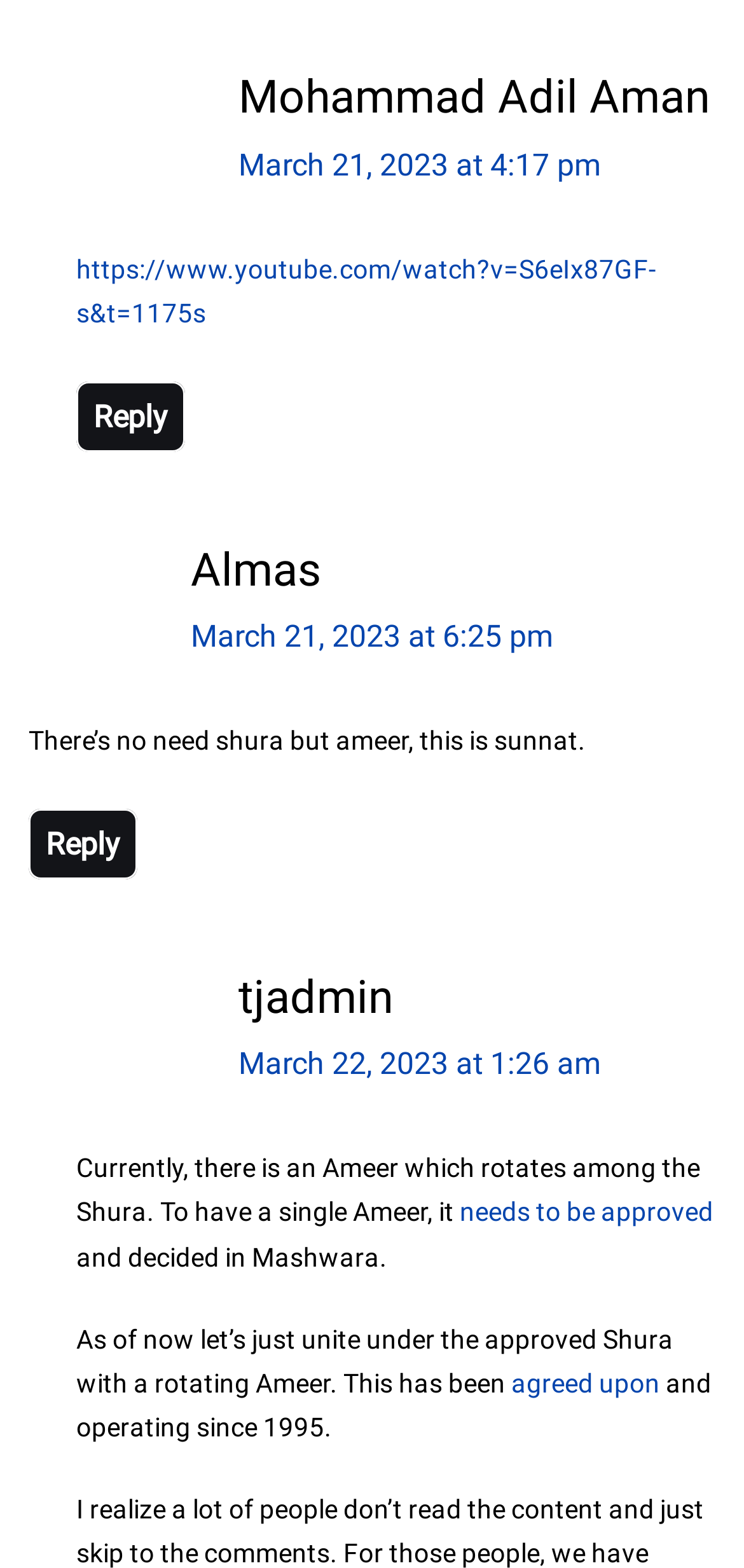Who replied to Almas?
Based on the image, give a concise answer in the form of a single word or short phrase.

tjadmin